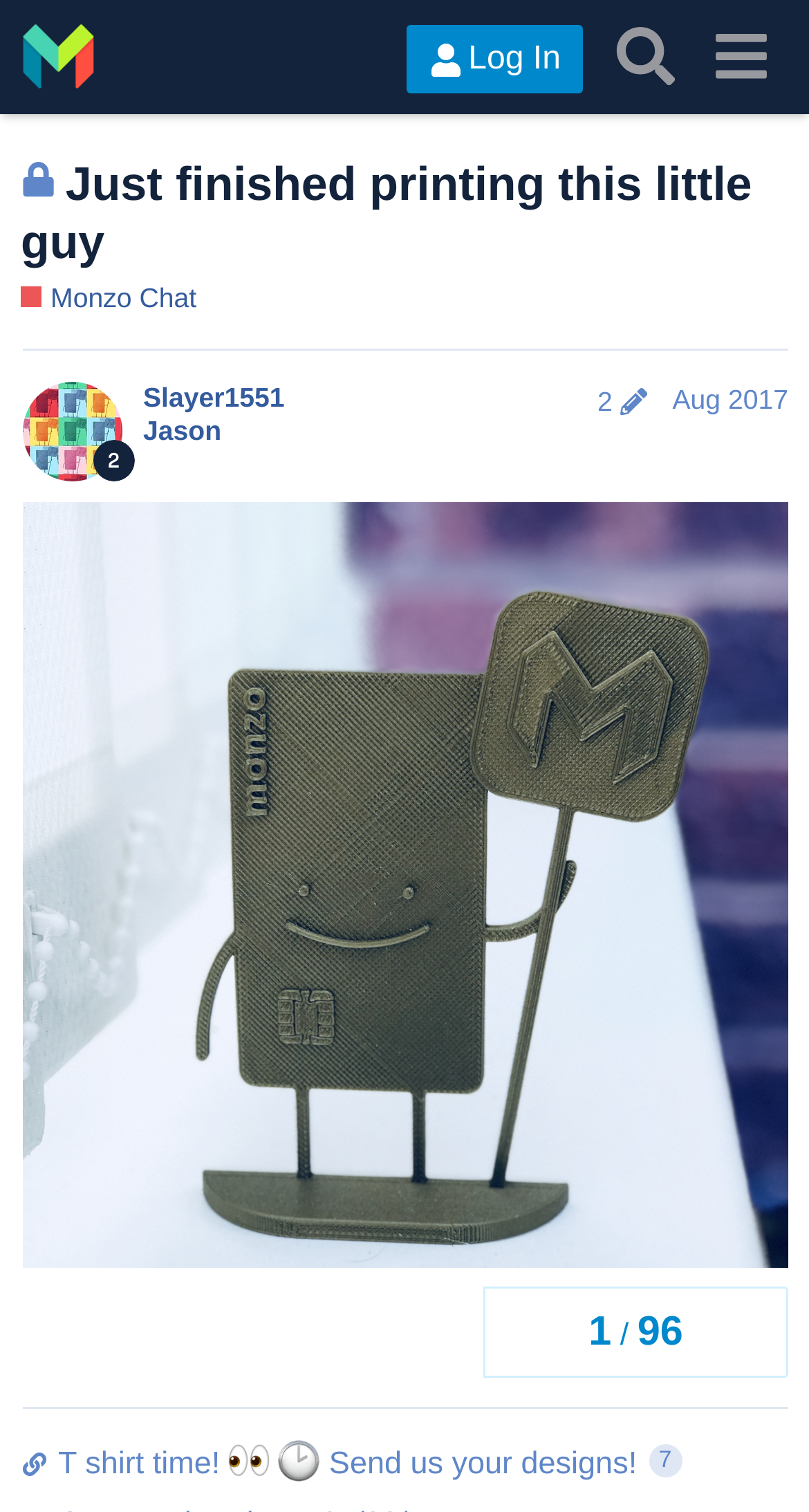Determine the bounding box coordinates of the element that should be clicked to execute the following command: "Like this post".

[0.766, 0.859, 0.864, 0.91]